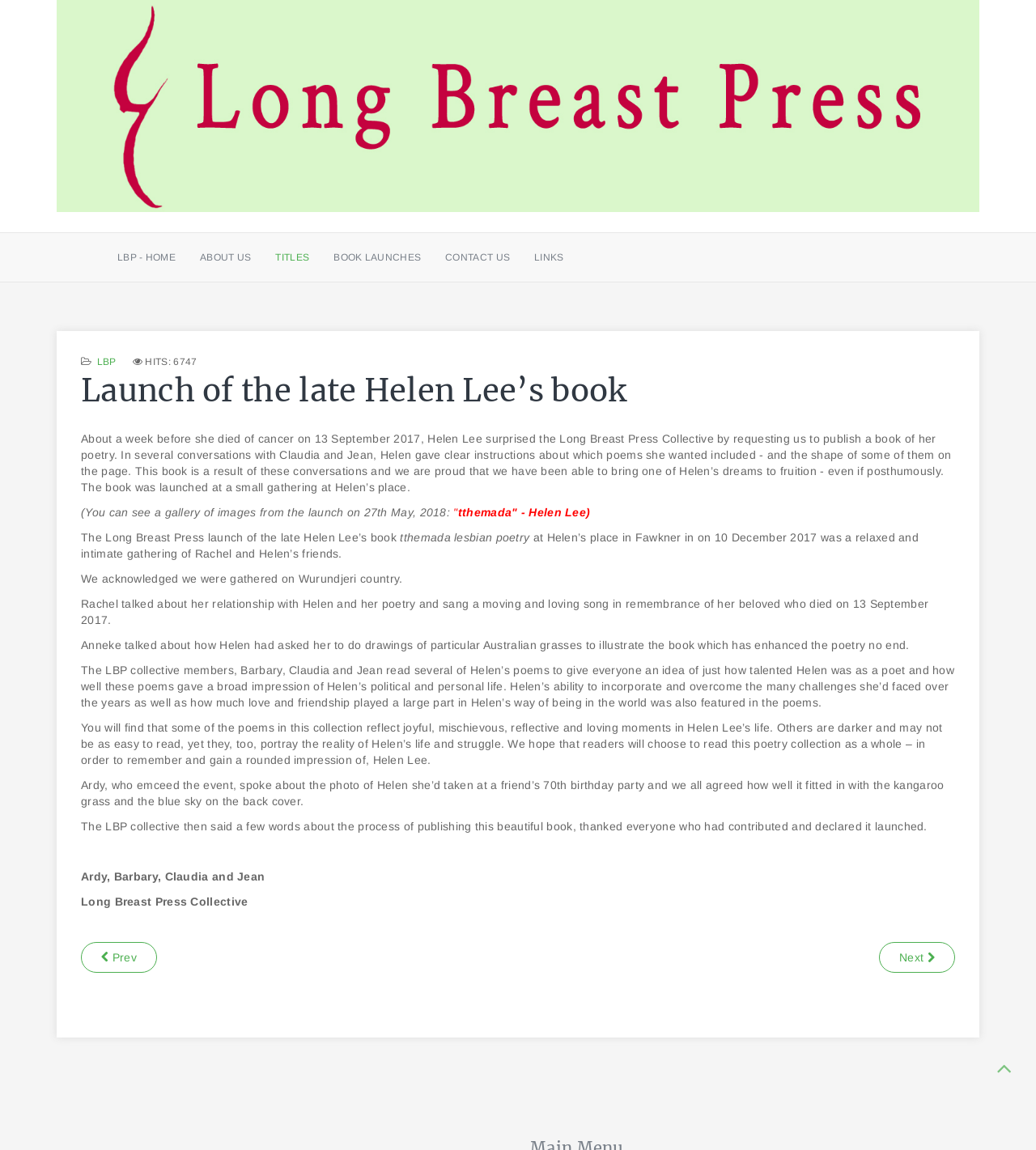Specify the bounding box coordinates for the region that must be clicked to perform the given instruction: "Explore TITLES".

[0.254, 0.203, 0.31, 0.245]